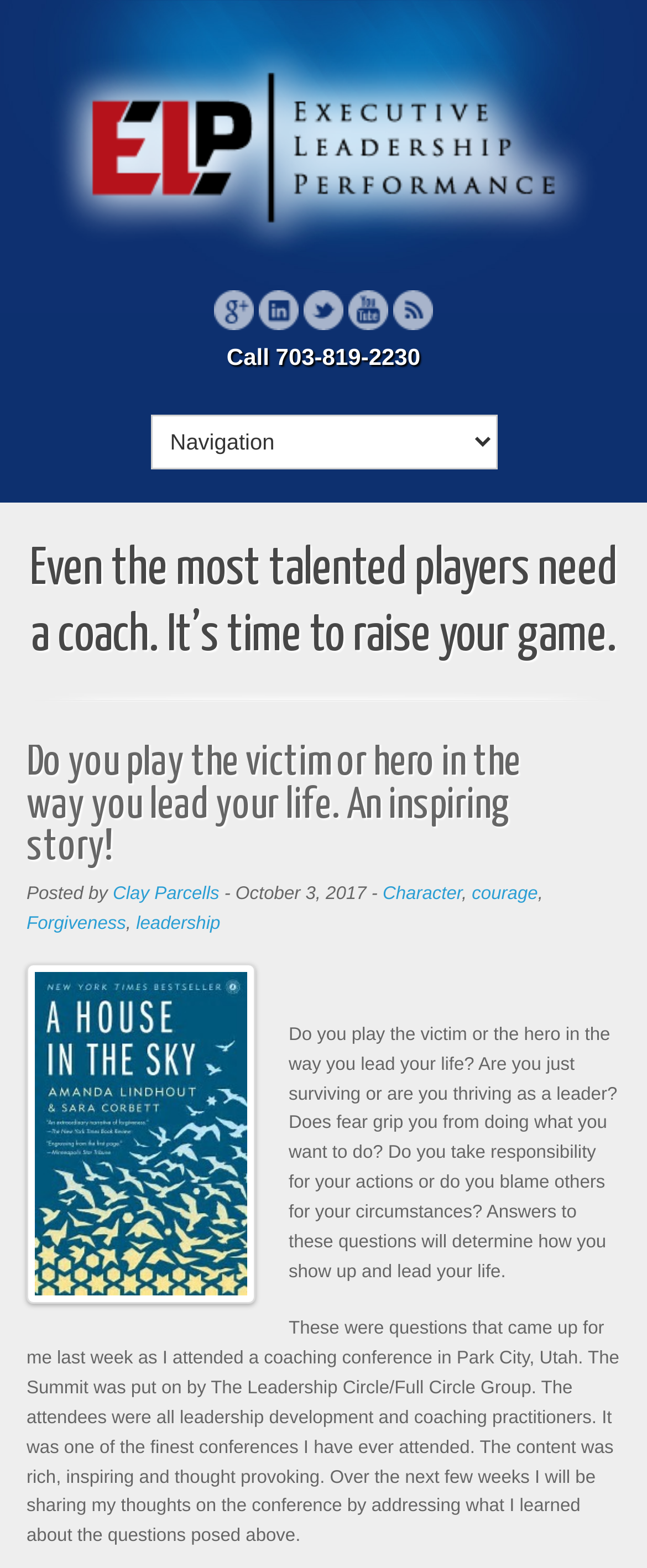Kindly provide the bounding box coordinates of the section you need to click on to fulfill the given instruction: "Call the phone number".

[0.35, 0.219, 0.65, 0.236]